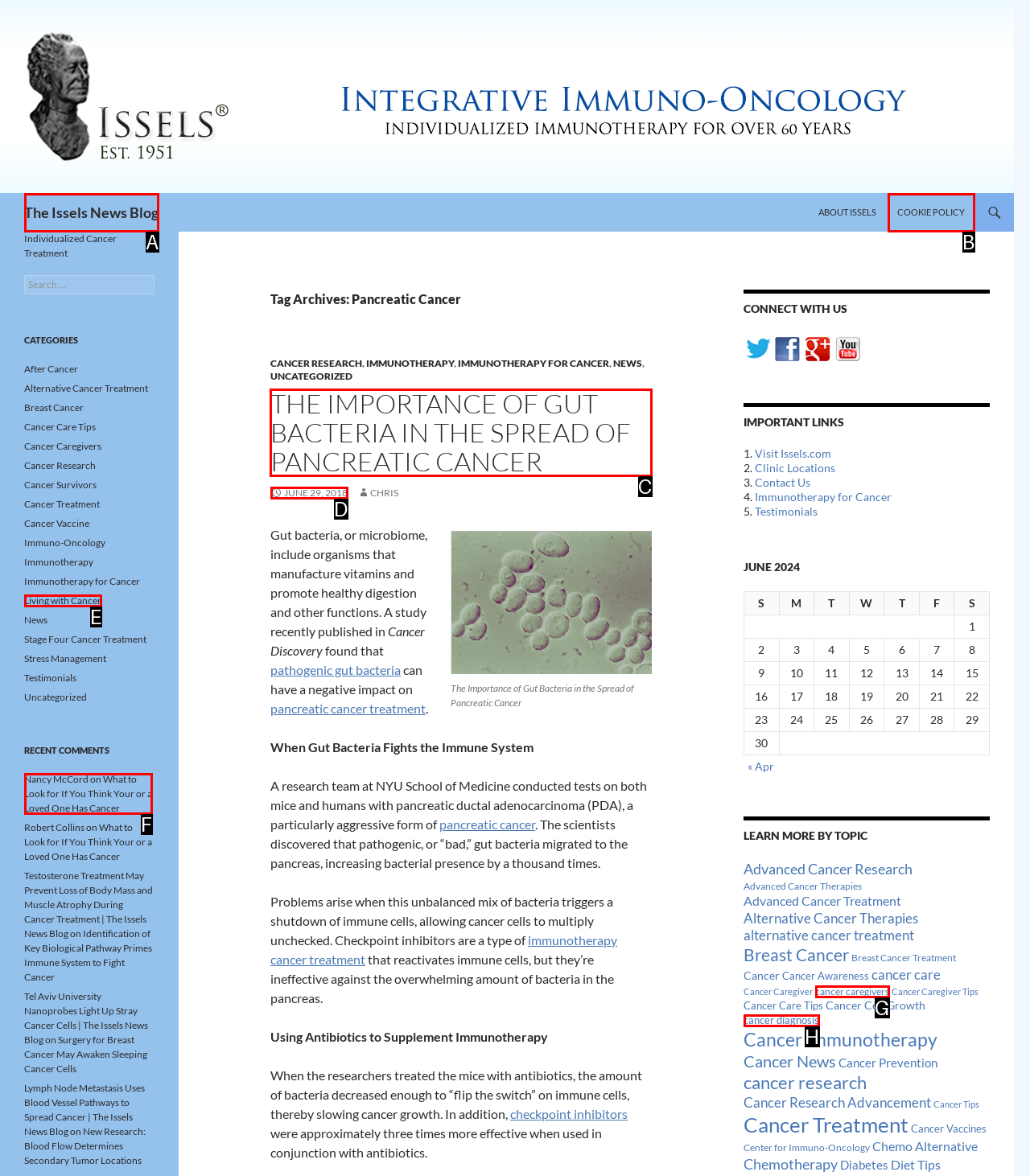Tell me which option I should click to complete the following task: read the article about pancreatic cancer Answer with the option's letter from the given choices directly.

C